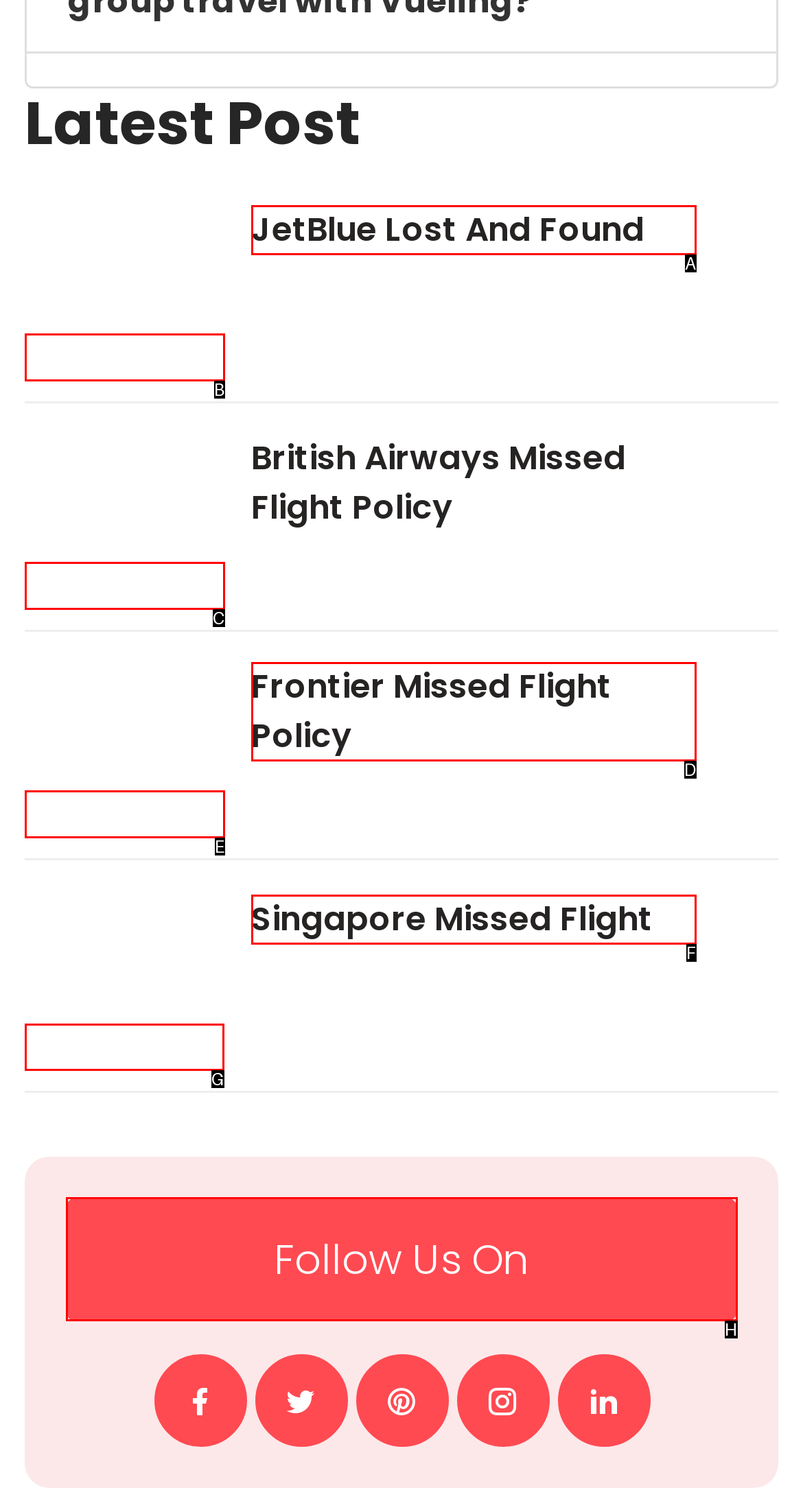Tell me which one HTML element I should click to complete this task: Click on Singapore Missed Flight Answer with the option's letter from the given choices directly.

G